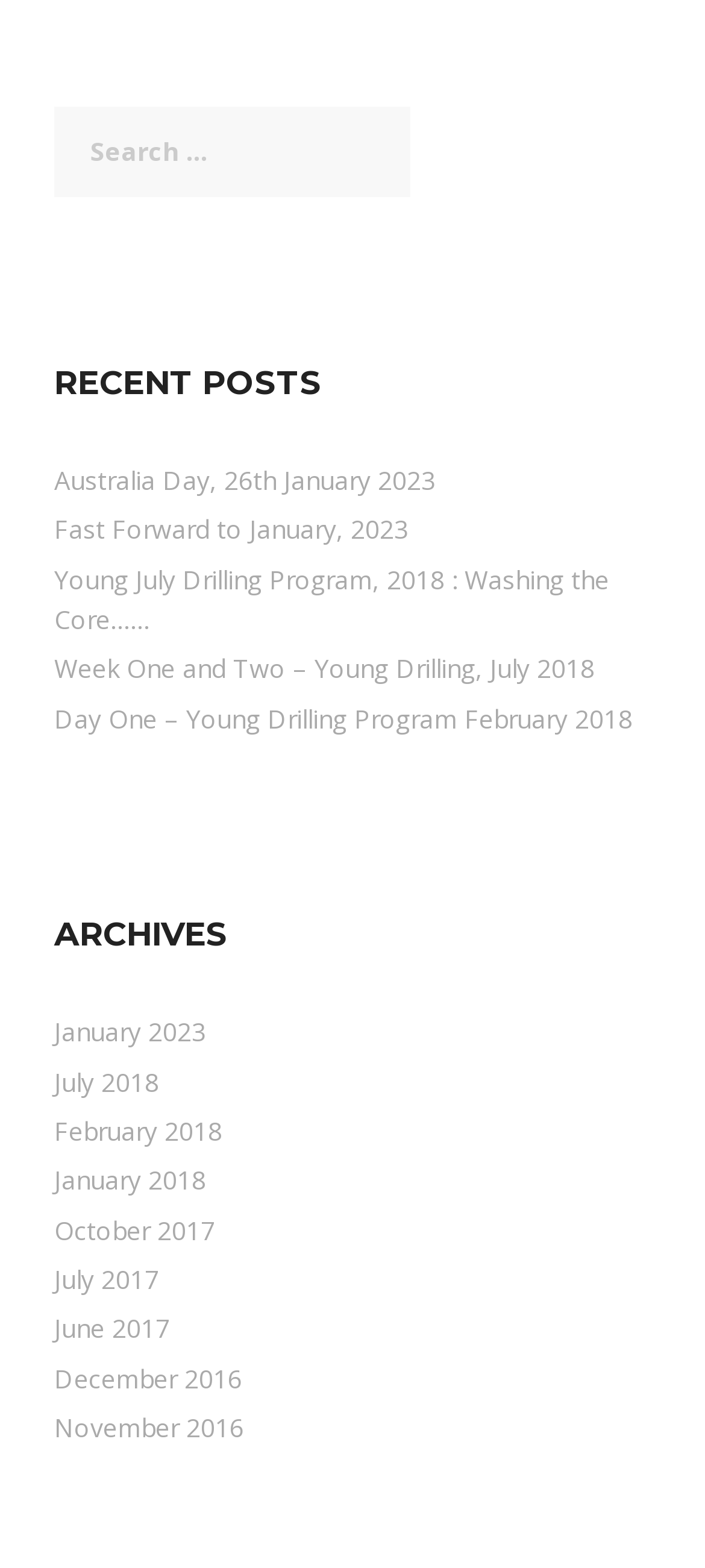Carefully examine the image and provide an in-depth answer to the question: What is the purpose of the search box?

The search box is located at the top of the webpage, and it has a label 'Search for:' next to it. This suggests that the search box is used to search for posts on the website.